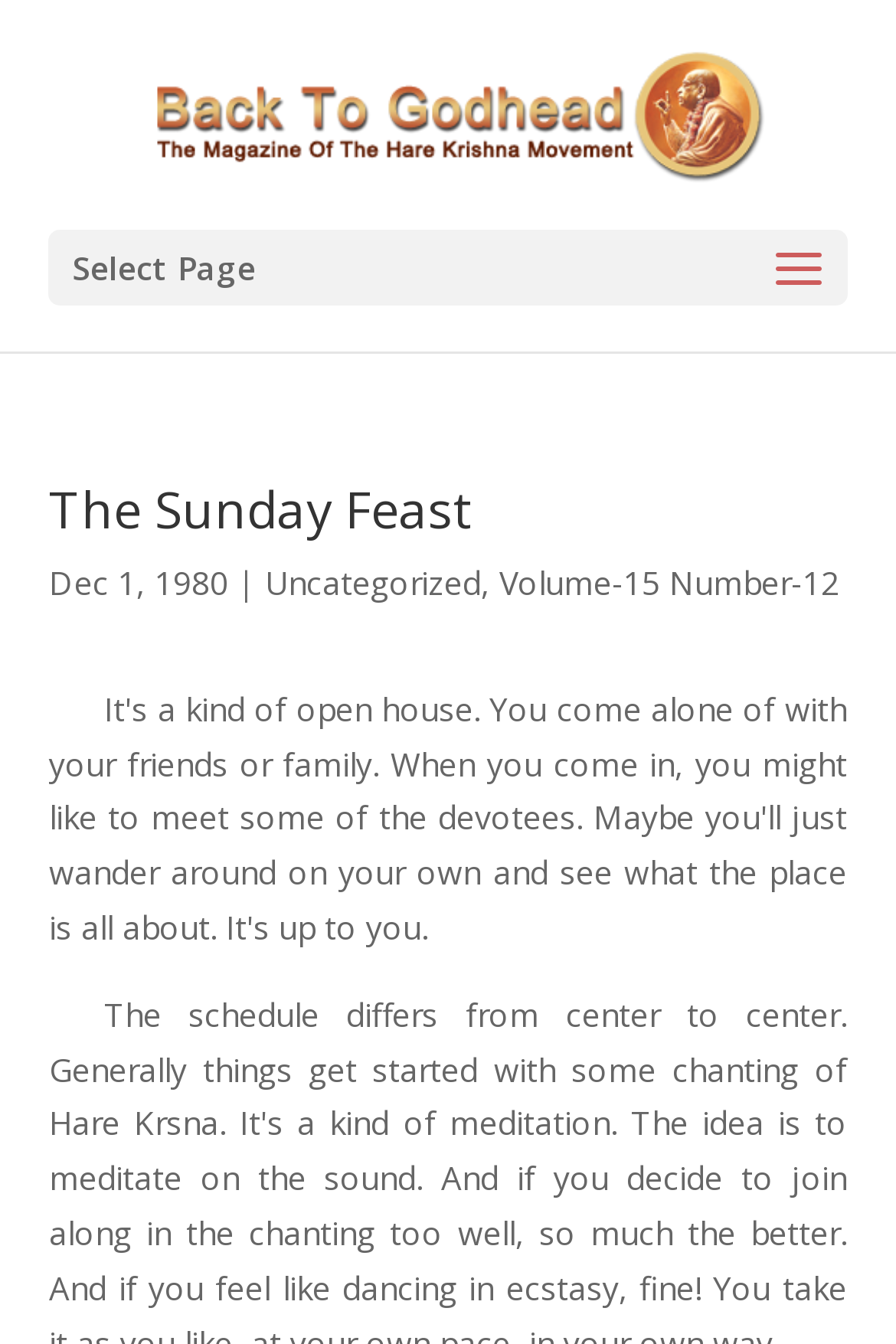Write an extensive caption that covers every aspect of the webpage.

The webpage is titled "The Sunday Feast – Back To Godhead" and features a prominent link with the same title at the top, accompanied by an image with the same name. Below this, there is a dropdown menu labeled "Select Page". 

The main content of the page is headed by a title "The Sunday Feast", which is positioned near the top center of the page. Directly below this title, there is a date "Dec 1, 1980", followed by a vertical bar and a category label "Uncategorized", which is a link. To the right of this category label, there is another link labeled "Volume-15 Number-12".